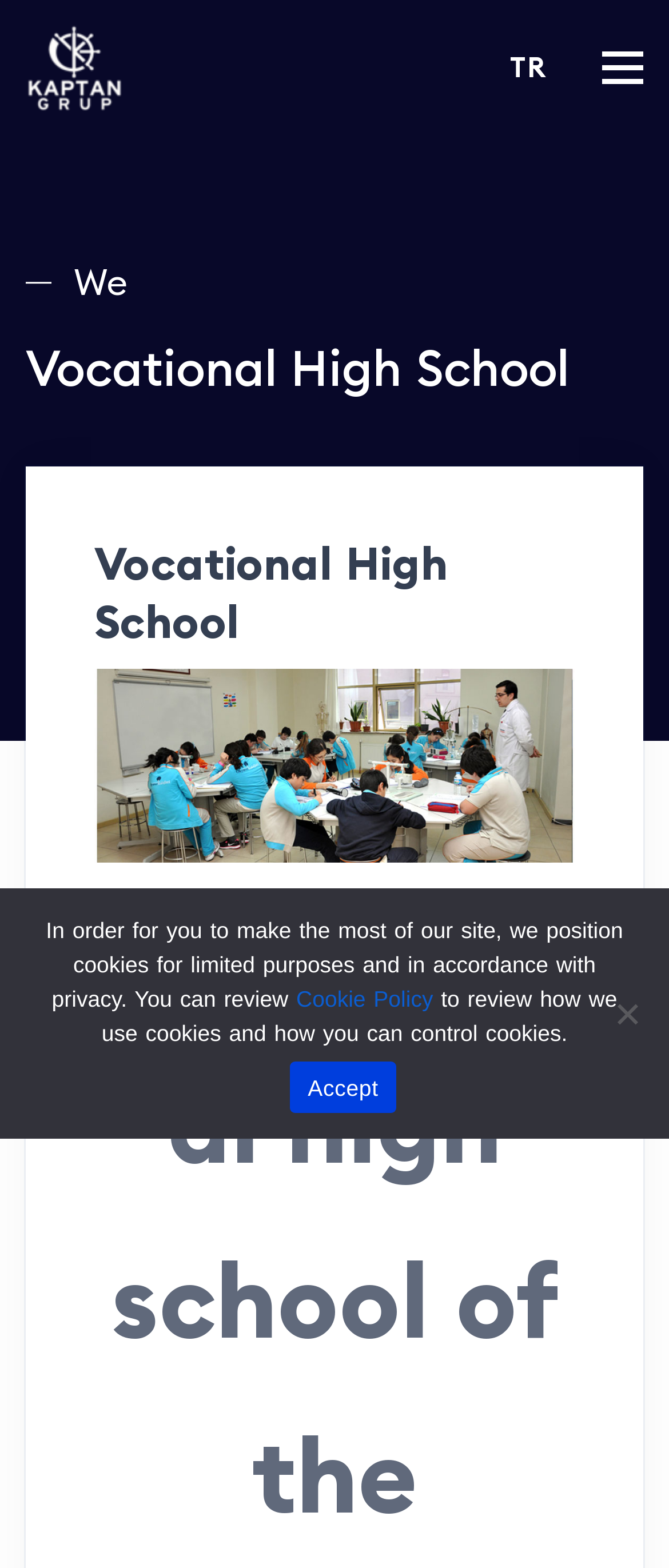Determine the bounding box for the HTML element described here: "TR". The coordinates should be given as [left, top, right, bottom] with each number being a float between 0 and 1.

[0.763, 0.029, 0.813, 0.059]